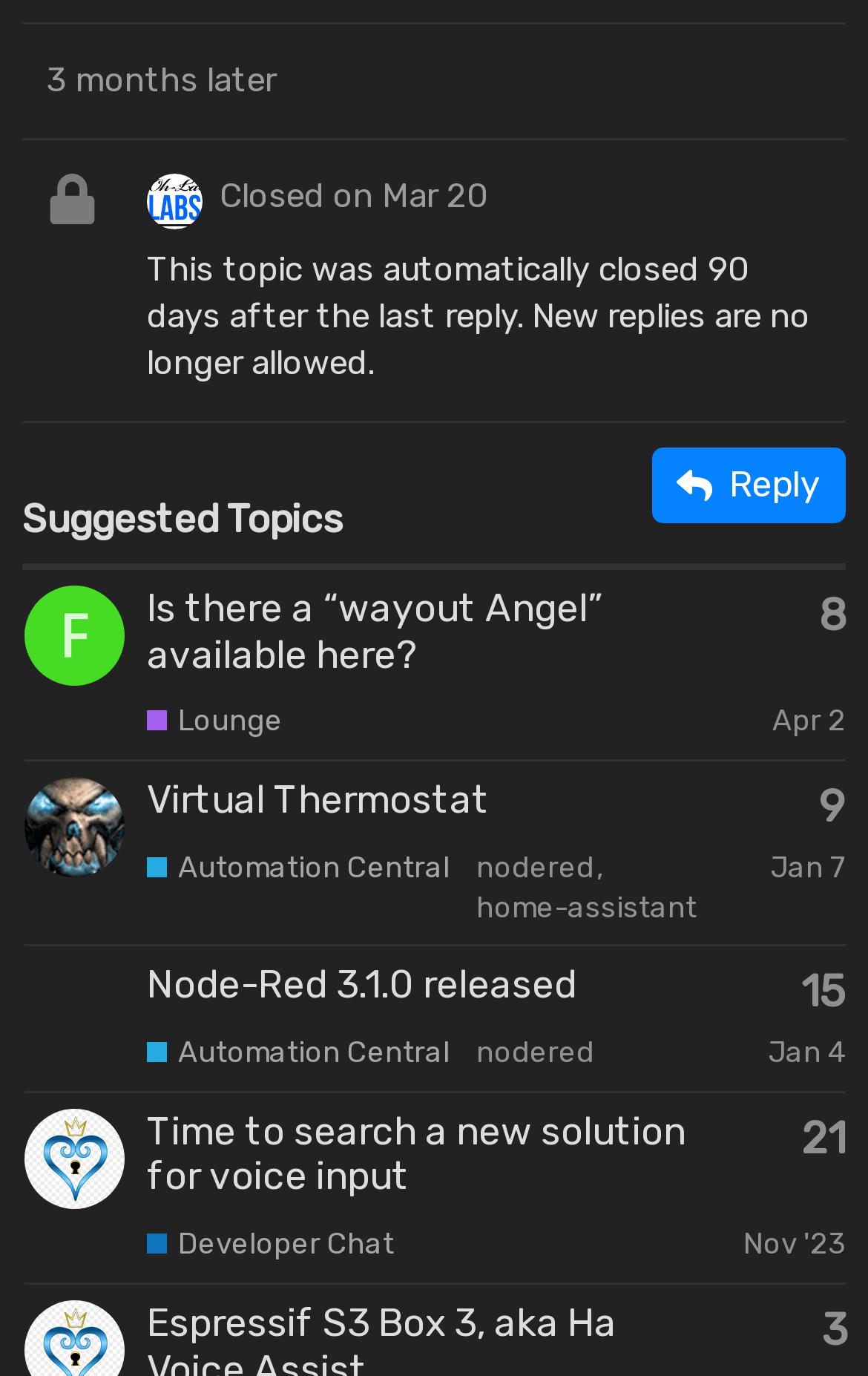Please identify the bounding box coordinates of the element that needs to be clicked to execute the following command: "view news". Provide the bounding box using four float numbers between 0 and 1, formatted as [left, top, right, bottom].

None